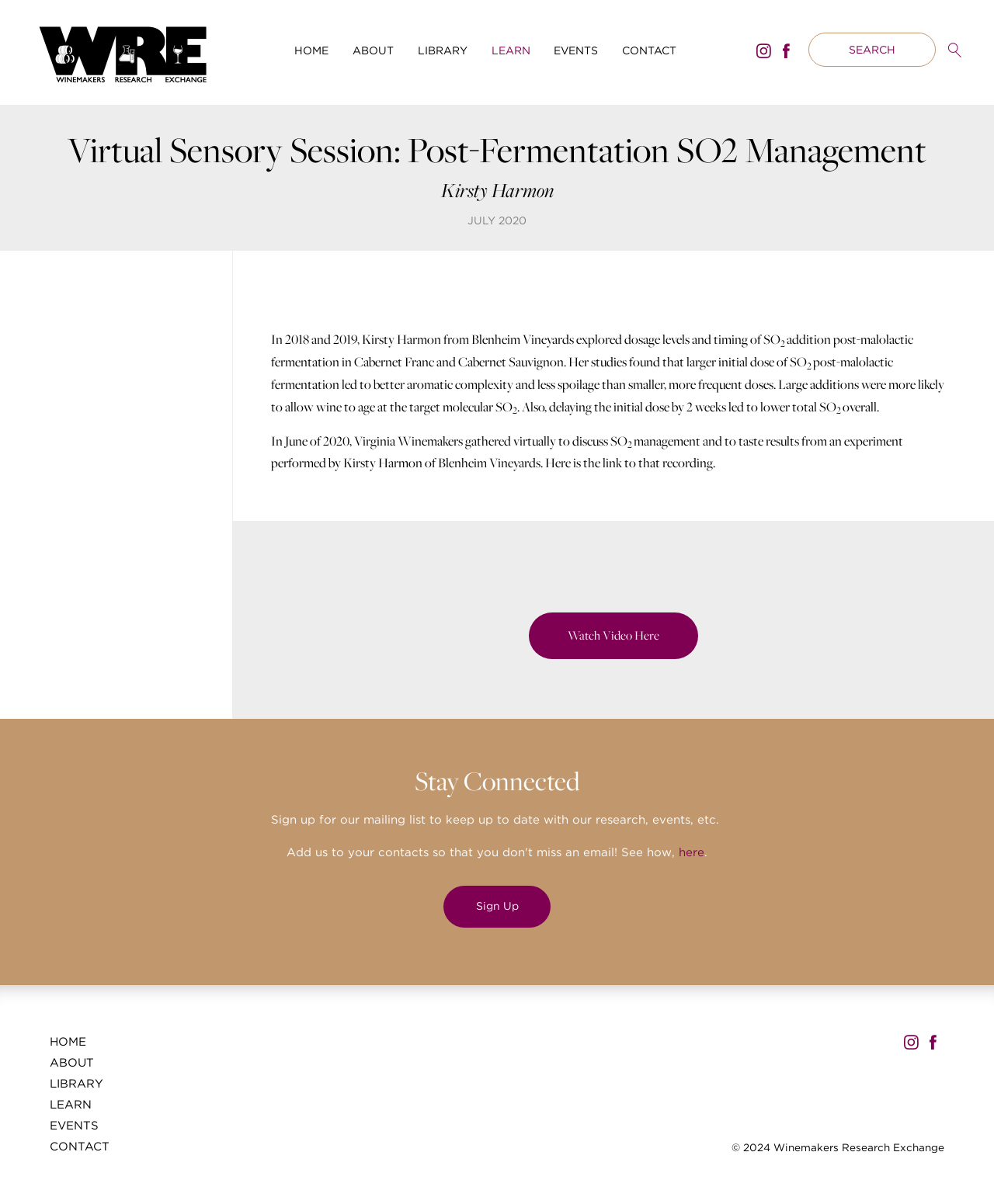What is the name of the author of the article?
Please answer the question as detailed as possible.

The author's name is mentioned in the heading 'Kirsty Harmon' which is located below the main heading 'Virtual Sensory Session: Post-Fermentation SO2 Management'.